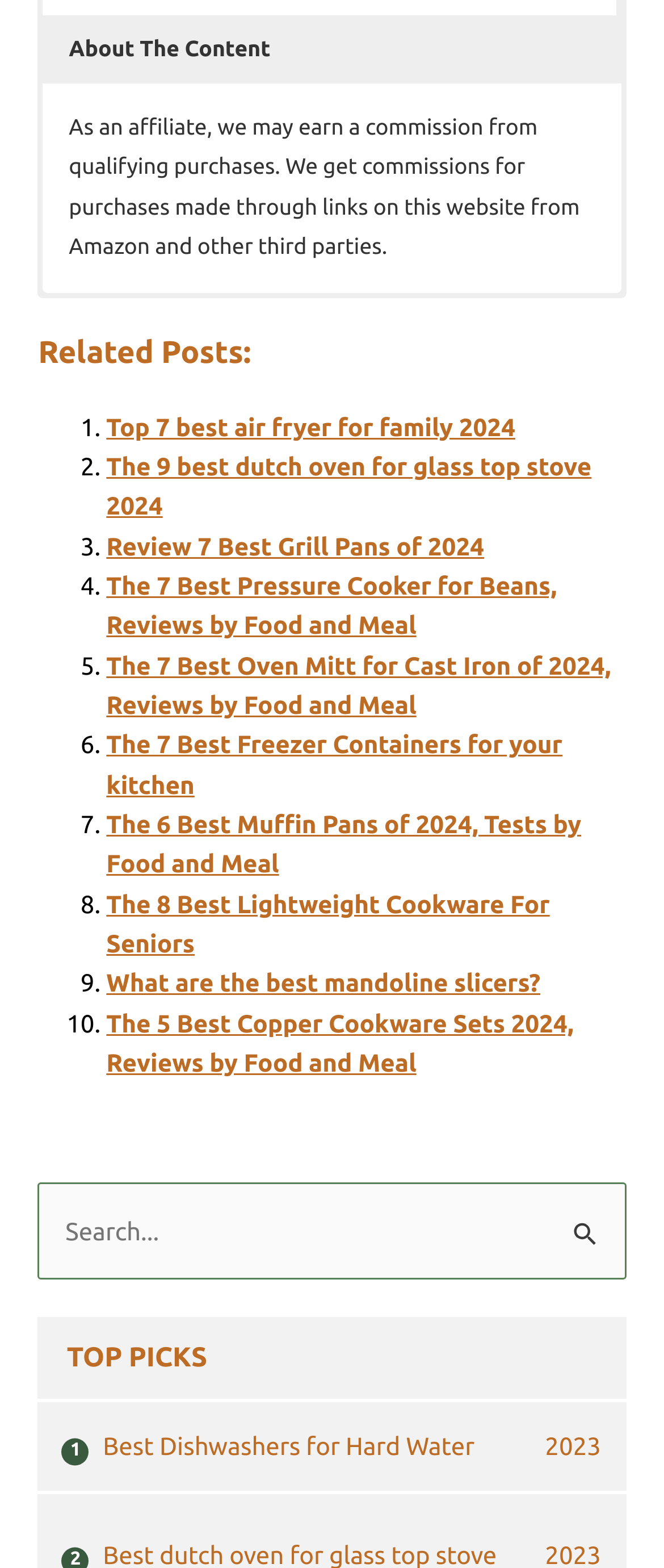Please specify the bounding box coordinates of the area that should be clicked to accomplish the following instruction: "Visit the 'TOP PICKS' section". The coordinates should consist of four float numbers between 0 and 1, i.e., [left, top, right, bottom].

[0.058, 0.84, 0.942, 0.895]